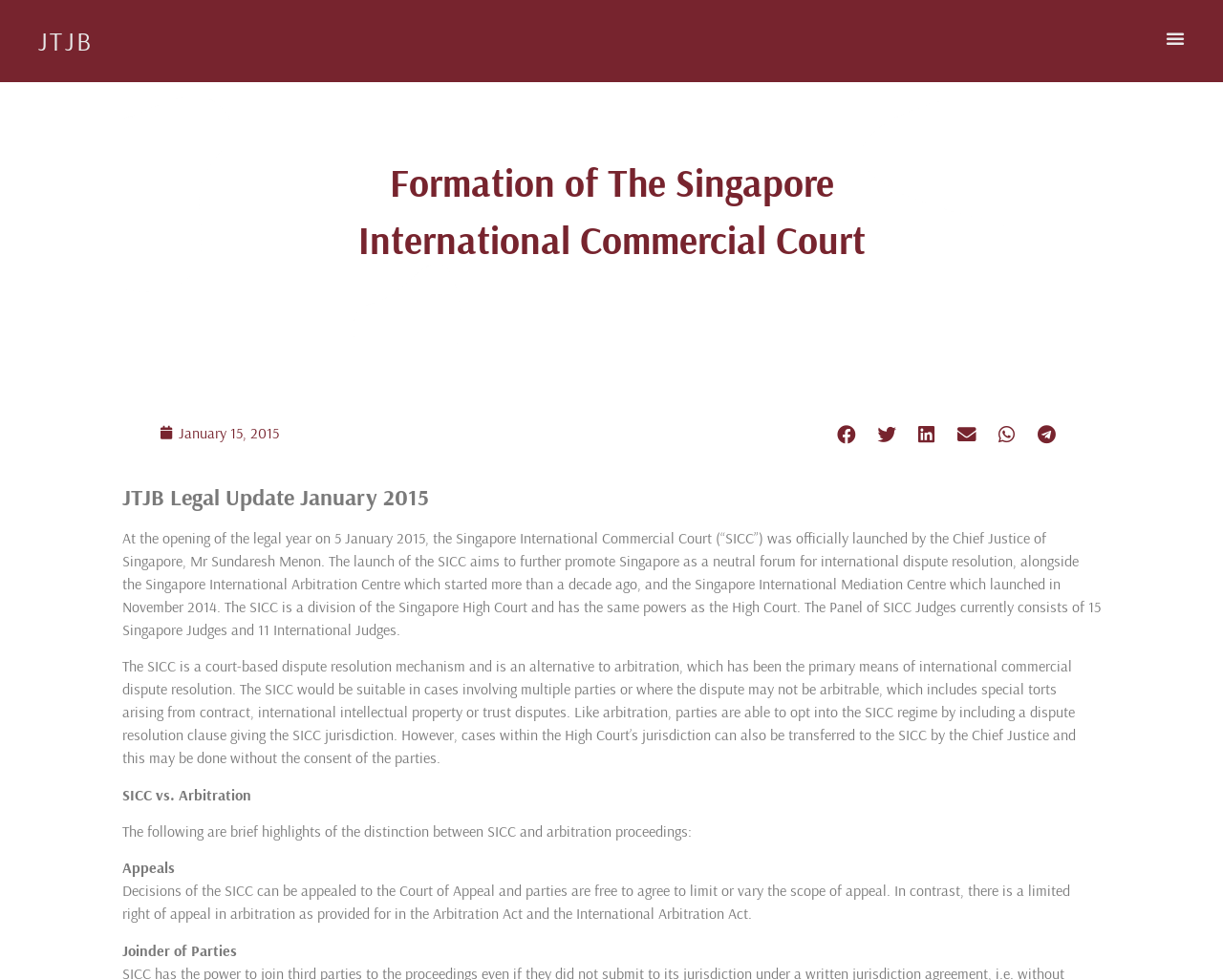Summarize the webpage in an elaborate manner.

The webpage is about the formation of the Singapore International Commercial Court (SICC) and its features. At the top left, there is a heading "JTJB" with a link to it. On the top right, there is a button "Menu Toggle". Below the heading "JTJB", there is a larger heading "Formation of The Singapore International Commercial Court" that spans across most of the page. 

On the left side, there is a heading "JTJB Legal Update January 2015" followed by a block of text that describes the launch of the SICC by the Chief Justice of Singapore, its aim to promote Singapore as a neutral forum for international dispute resolution, and its powers as a division of the Singapore High Court. 

Below this text, there is another block of text that explains the SICC as a court-based dispute resolution mechanism, its suitability in cases involving multiple parties or non-arbitrable disputes, and the option for parties to opt into the SICC regime by including a dispute resolution clause. 

Further down, there is a section titled "SICC vs. Arbitration" with a brief highlight of the distinction between SICC and arbitration proceedings. This is followed by two subheadings "Appeals" and "Joinder of Parties" with descriptions of the appeal process in SICC and the joinder of parties in SICC and arbitration.

On the right side, there are several social media sharing buttons, including Facebook, Twitter, LinkedIn, Email, WhatsApp, and Telegram, which are aligned vertically. Above these buttons, there is a link to "January 15, 2015".